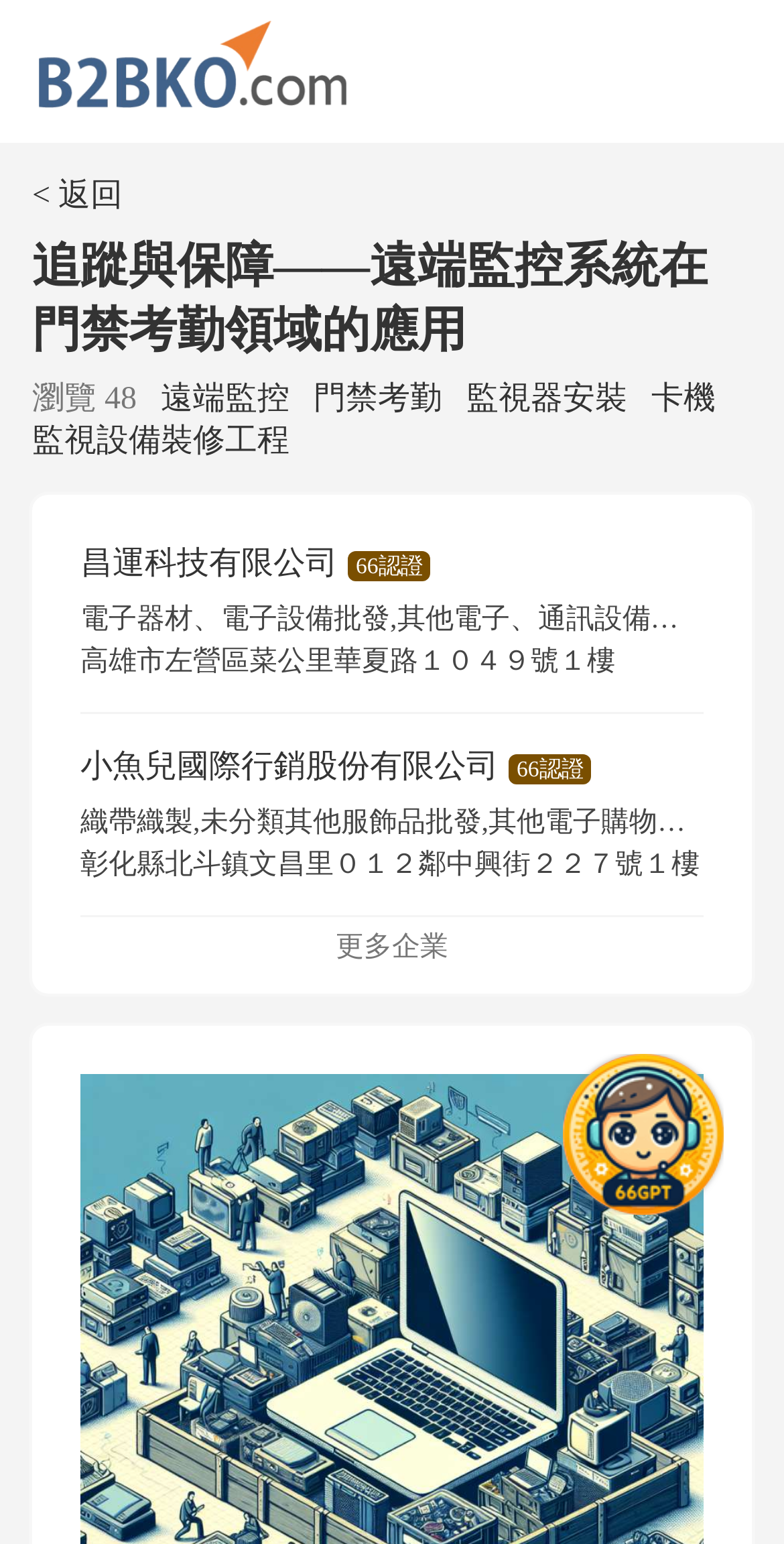Specify the bounding box coordinates (top-left x, top-left y, bottom-right x, bottom-right y) of the UI element in the screenshot that matches this description: 監視器安裝

[0.595, 0.248, 0.821, 0.27]